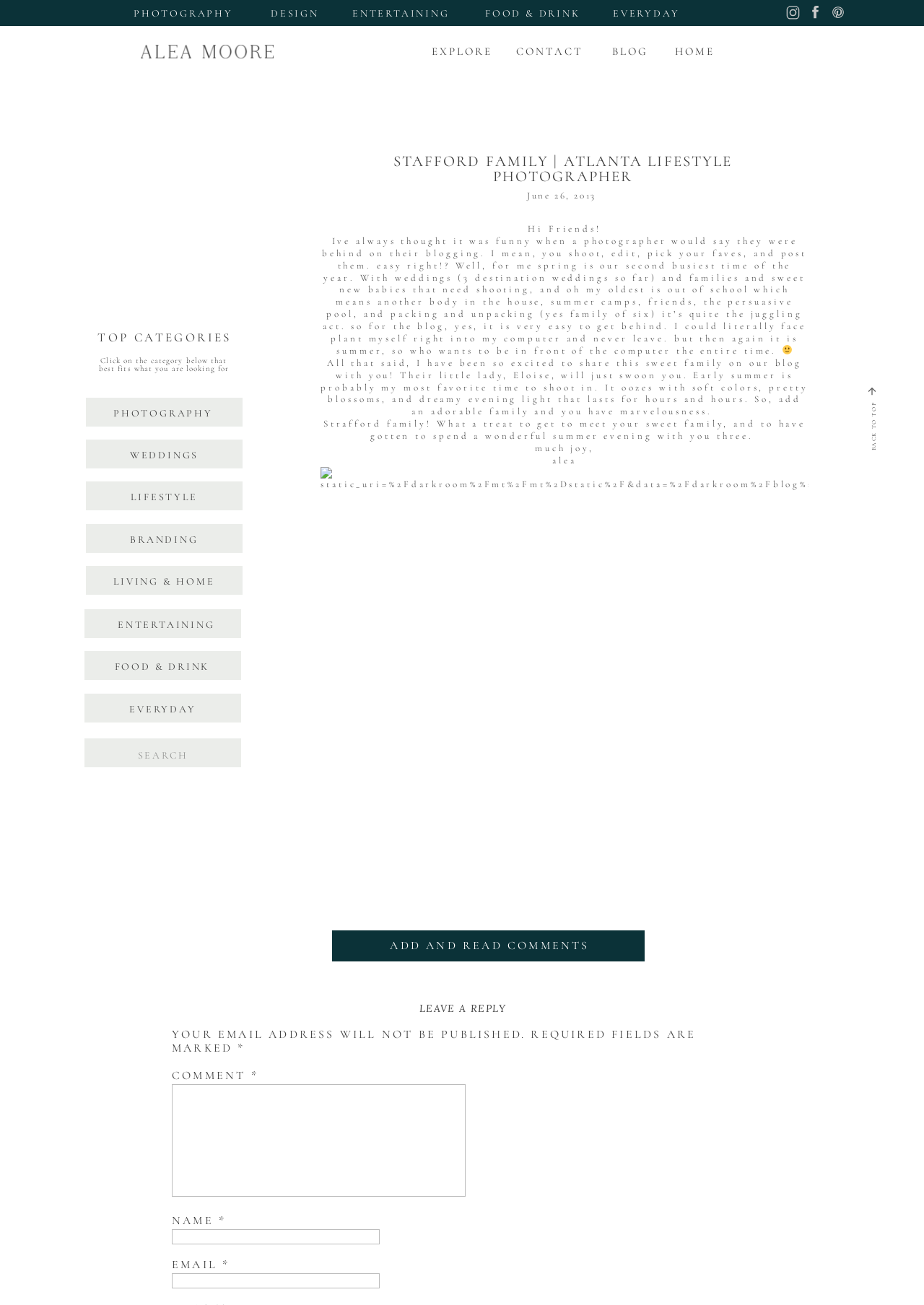Identify the bounding box coordinates of the element to click to follow this instruction: 'Go to the 'Reflow Oven' page'. Ensure the coordinates are four float values between 0 and 1, provided as [left, top, right, bottom].

None